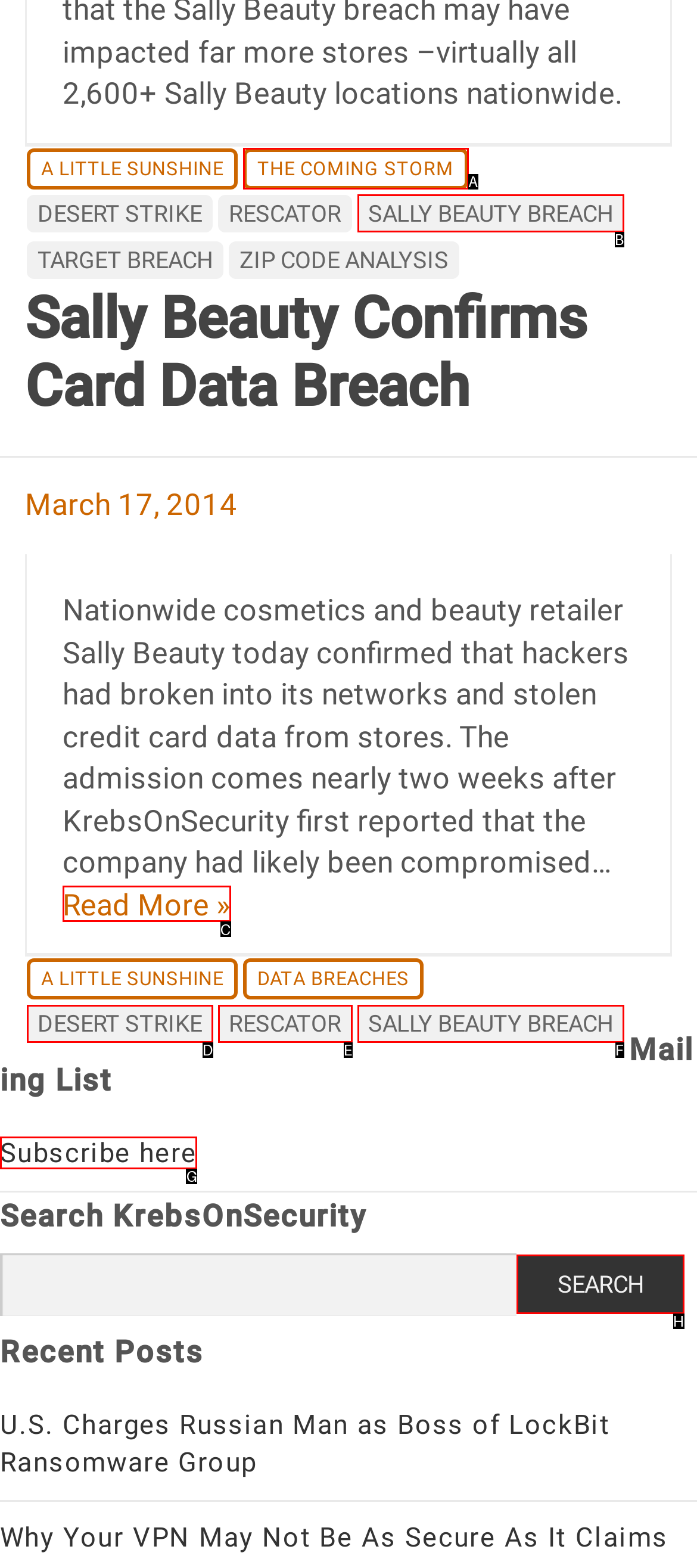Choose the HTML element that corresponds to the description: rescator
Provide the answer by selecting the letter from the given choices.

E